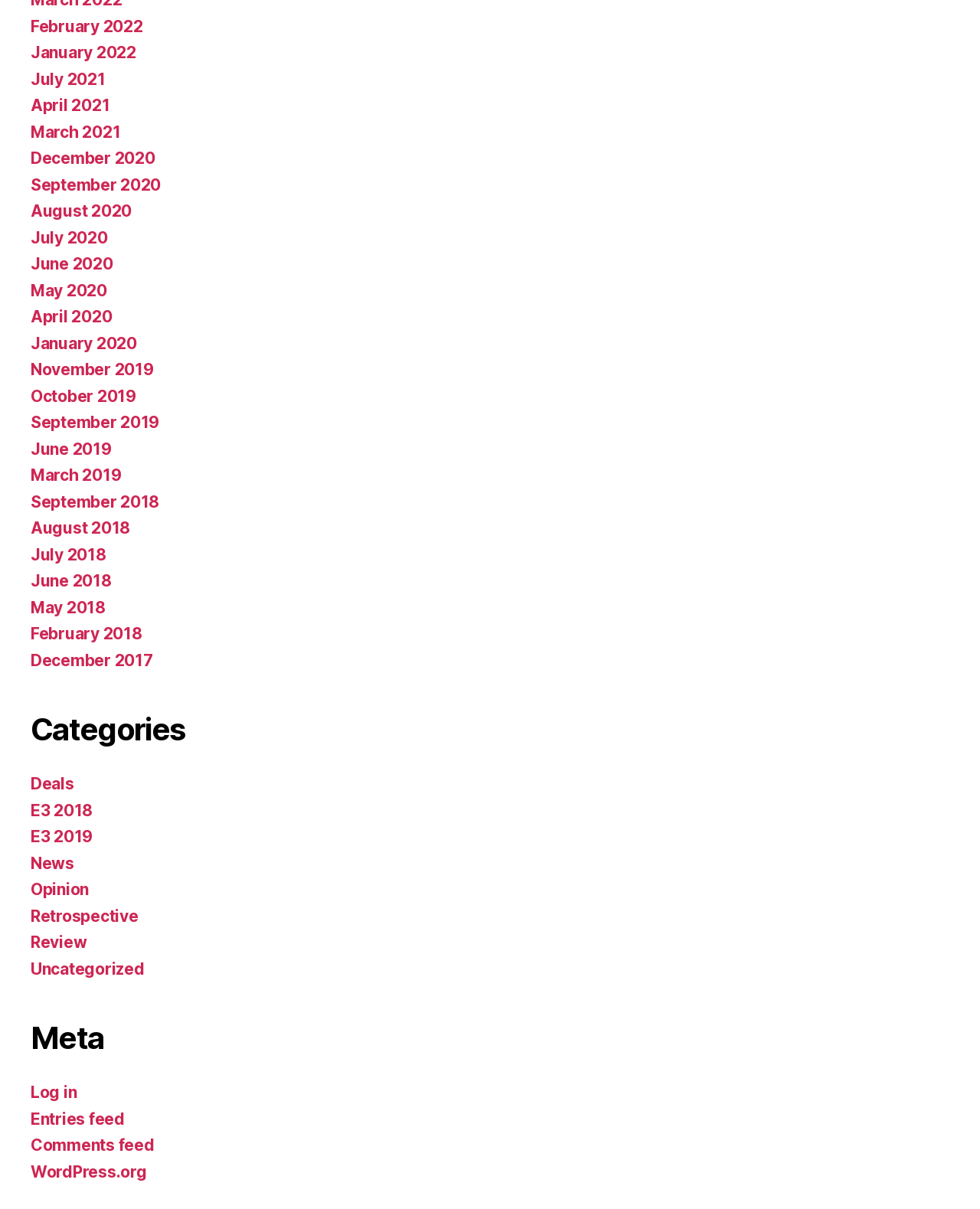Locate the bounding box coordinates of the clickable region necessary to complete the following instruction: "Read News articles". Provide the coordinates in the format of four float numbers between 0 and 1, i.e., [left, top, right, bottom].

[0.031, 0.706, 0.076, 0.722]